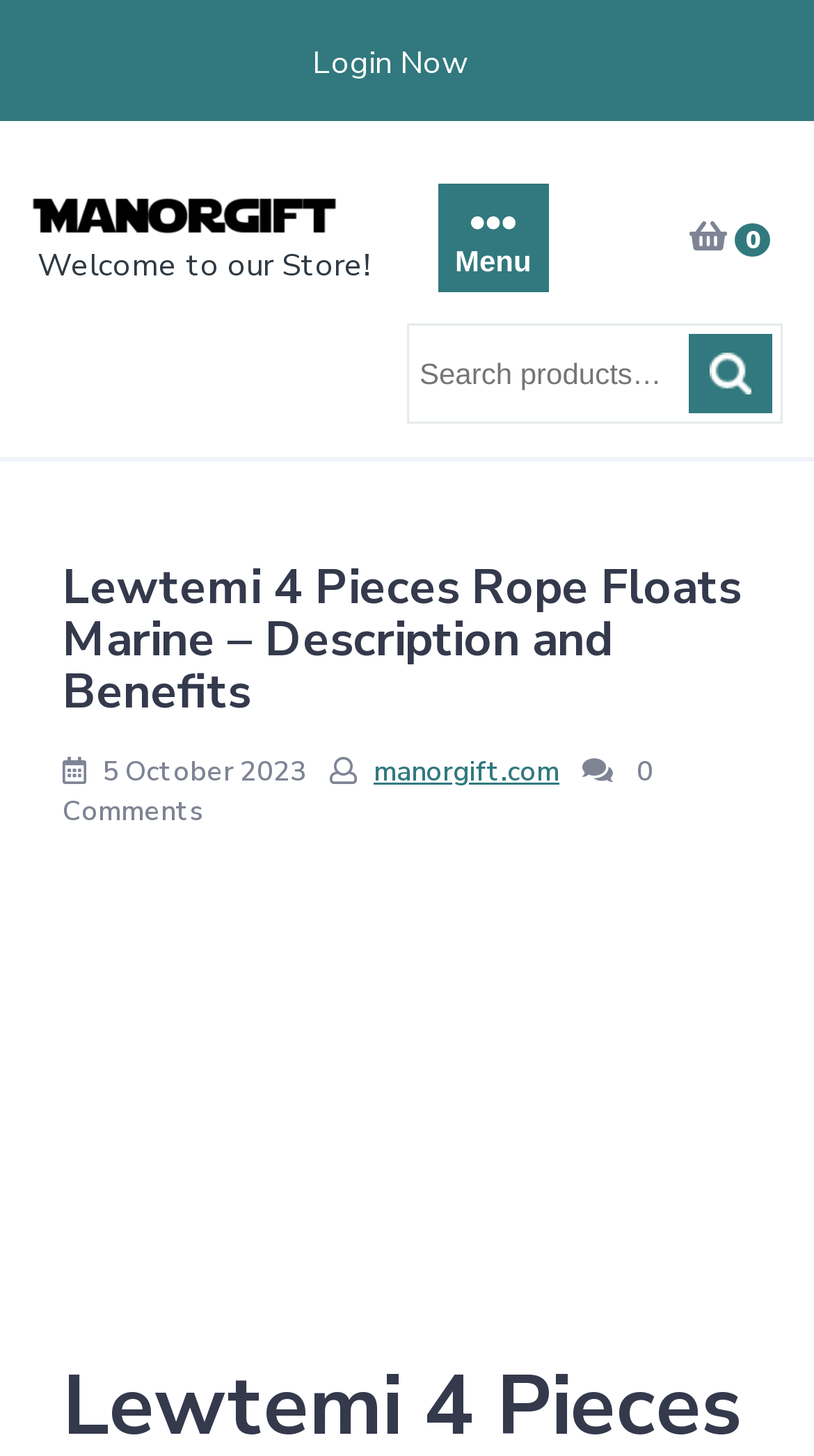Using the provided element description: "Login Now", determine the bounding box coordinates of the corresponding UI element in the screenshot.

[0.383, 0.029, 0.576, 0.057]